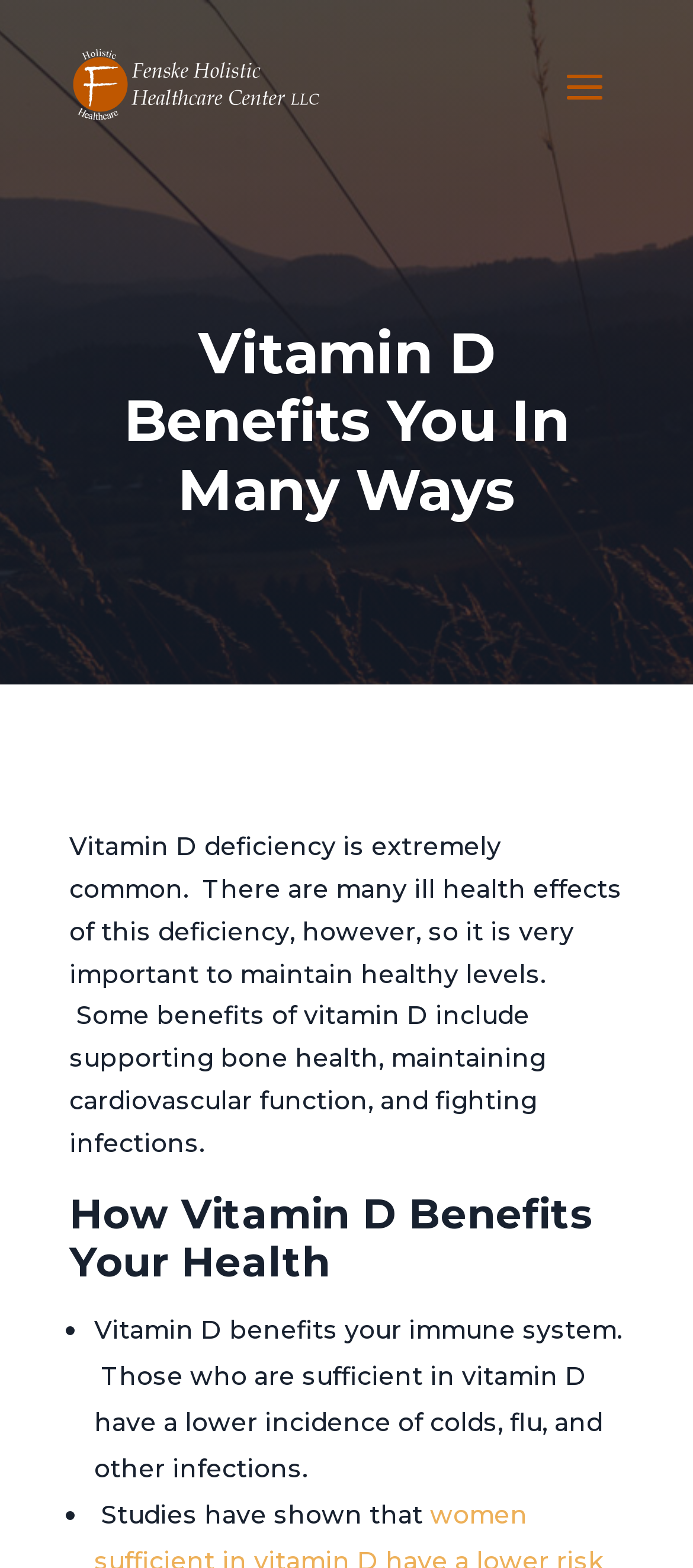Please reply to the following question using a single word or phrase: 
What is the main topic of this webpage?

Vitamin D benefits